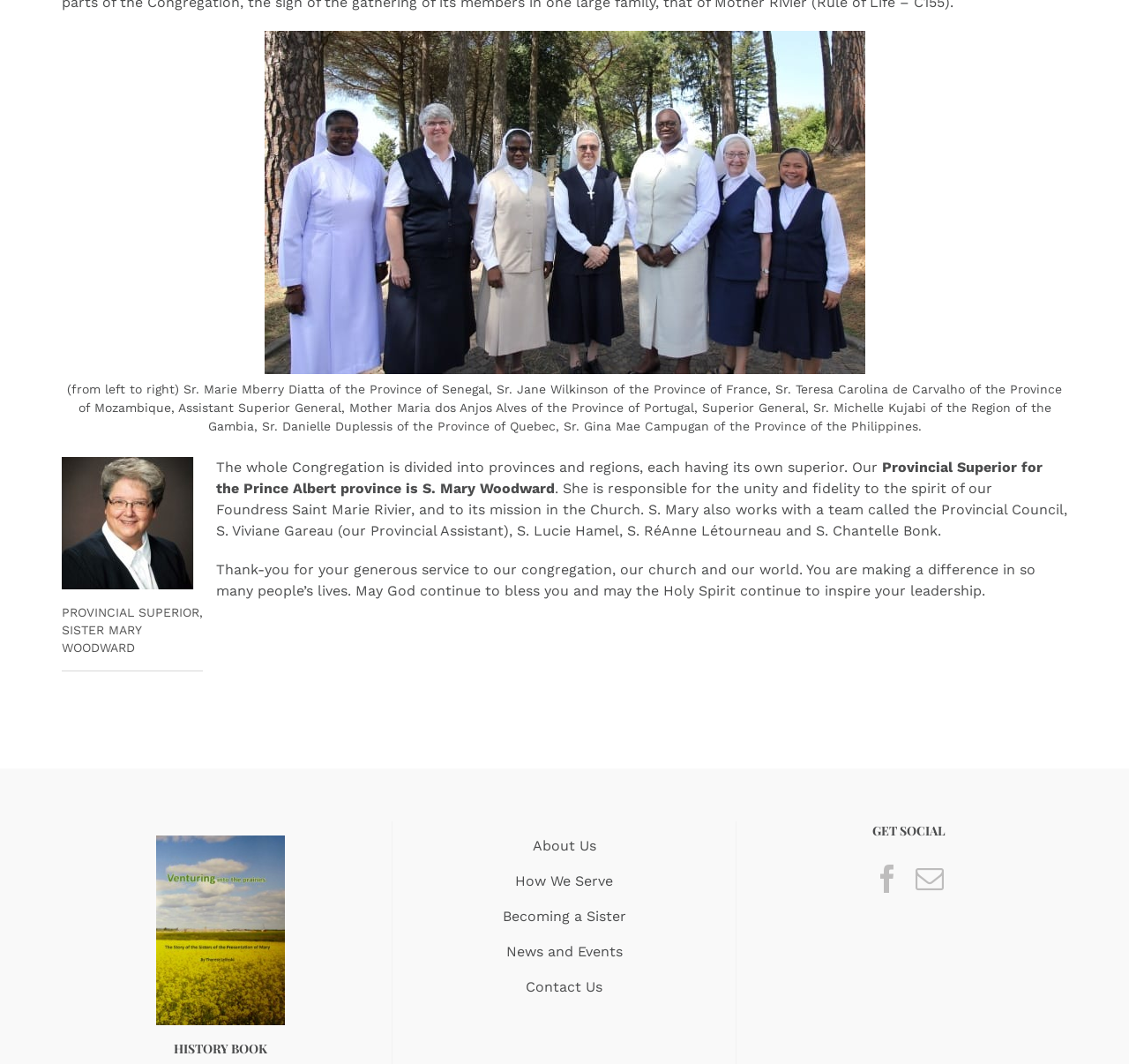Refer to the screenshot and answer the following question in detail:
What is the name of the congregation's Foundress?

I found this information by reading the text on the webpage, specifically the sentence 'fidelity to the spirit of our Foundress Saint Marie Rivier'.